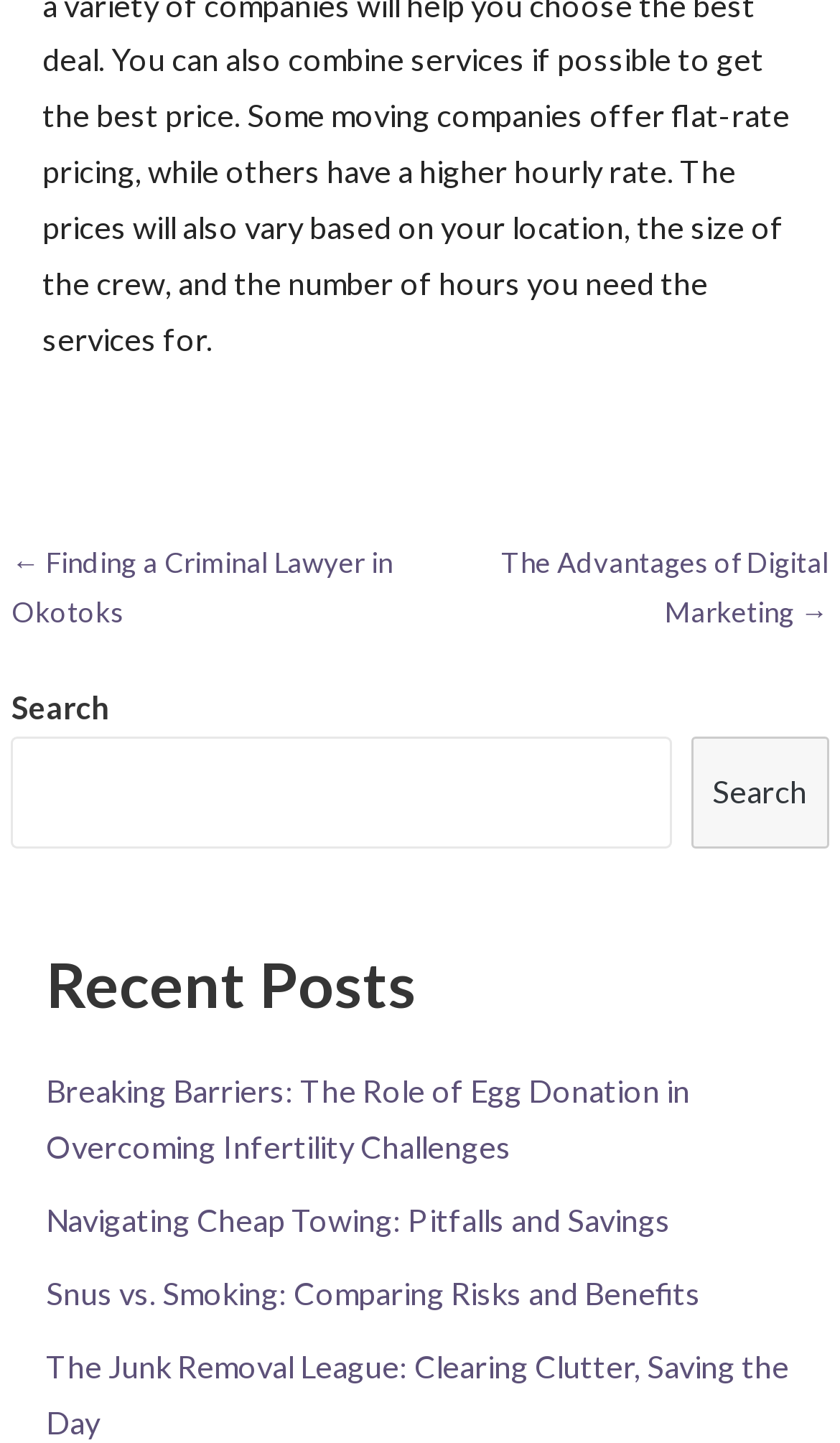Specify the bounding box coordinates of the region I need to click to perform the following instruction: "Search using the search button". The coordinates must be four float numbers in the range of 0 to 1, i.e., [left, top, right, bottom].

[0.822, 0.511, 0.986, 0.588]